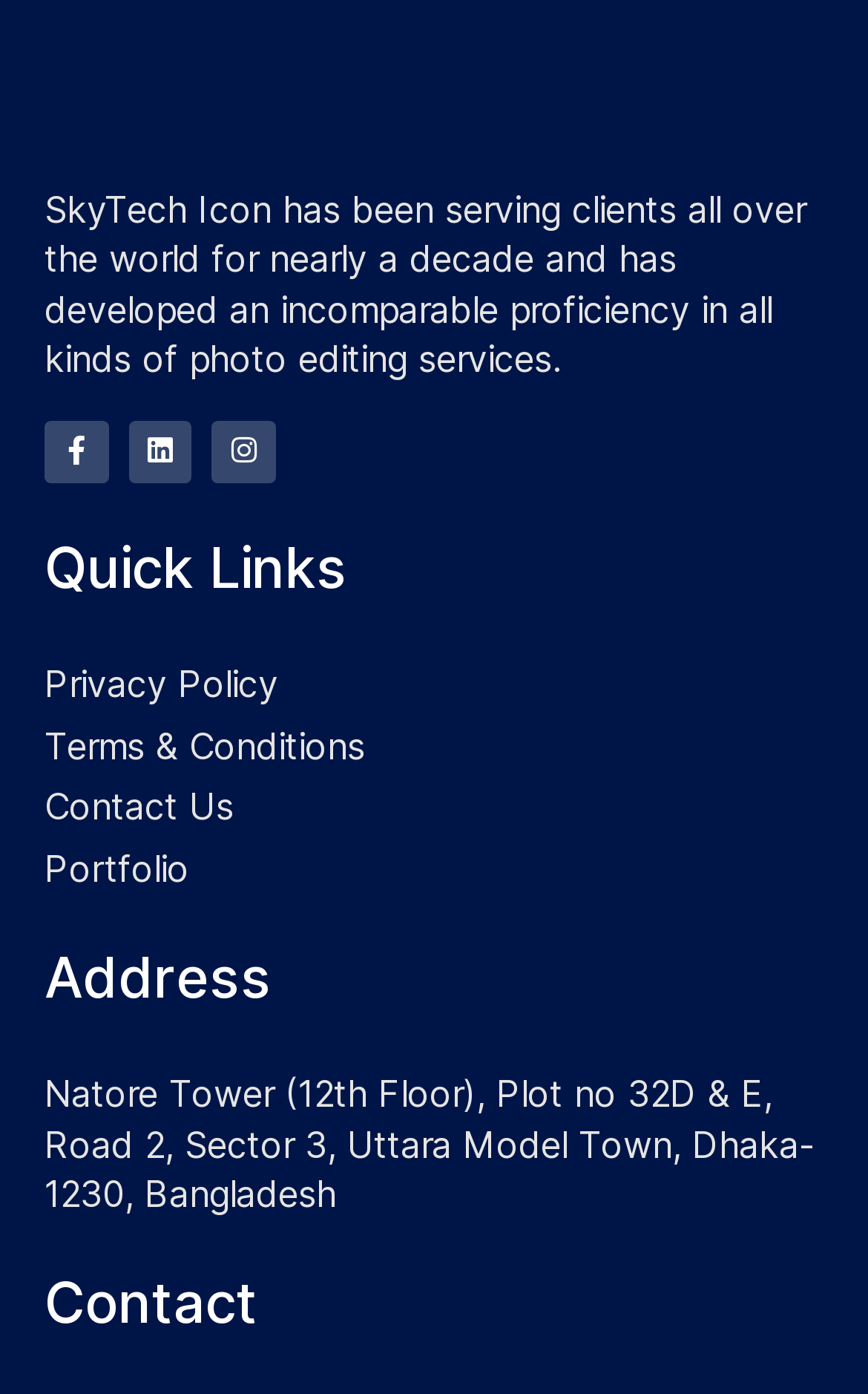Give a concise answer of one word or phrase to the question: 
What is the section title above the address?

Address